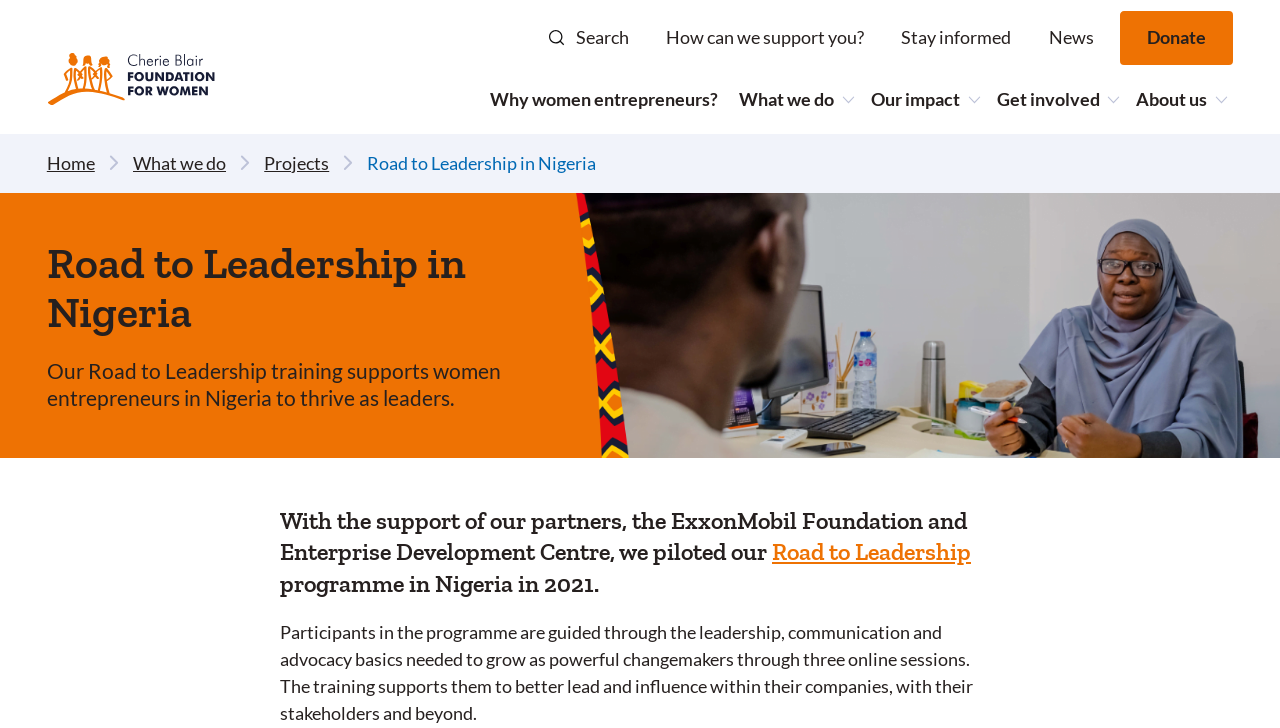Find and indicate the bounding box coordinates of the region you should select to follow the given instruction: "Donate to the cause".

[0.875, 0.015, 0.963, 0.089]